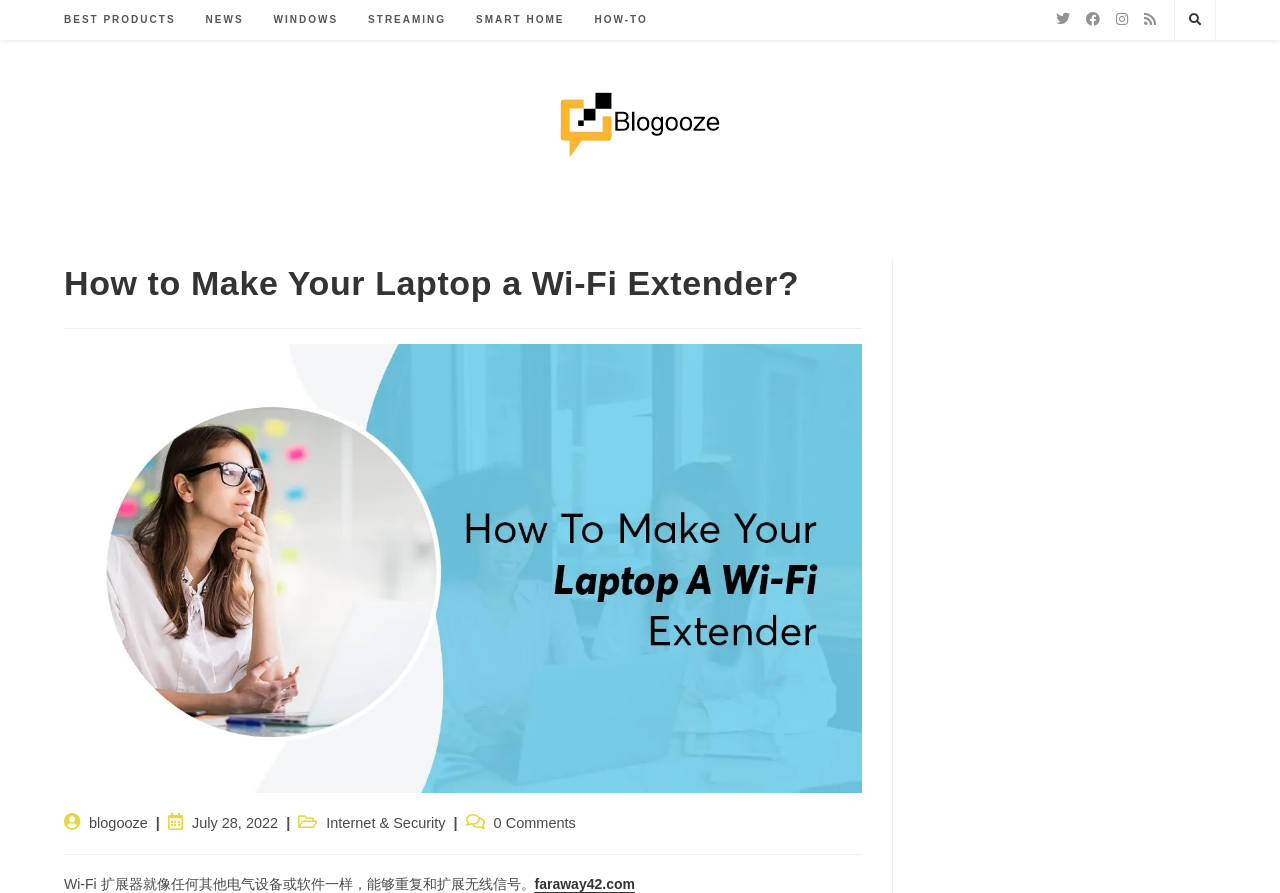Find the bounding box coordinates for the UI element whose description is: "Best Products". The coordinates should be four float numbers between 0 and 1, in the format [left, top, right, bottom].

[0.038, 0.0, 0.149, 0.045]